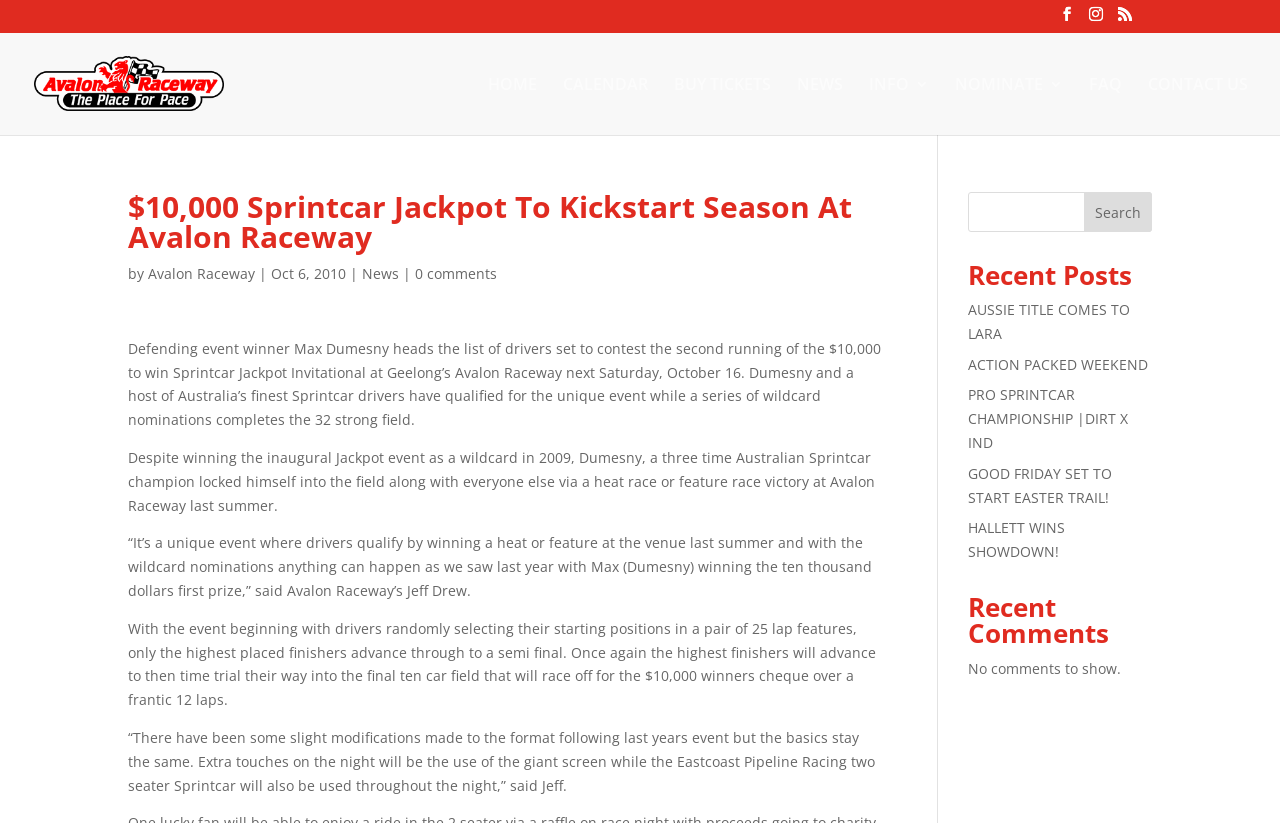Describe the webpage meticulously, covering all significant aspects.

The webpage is about Avalon Raceway, a racing event venue. At the top, there are three social media links and a logo of Avalon Raceway with a link to the homepage. Below the logo, there is a navigation menu with links to "HOME", "CALENDAR", "BUY TICKETS", "NEWS", "INFO 3", "NOMINATE 3", "FAQ", and "CONTACT US".

The main content of the page is an article about the $10,000 Sprintcar Jackpot Invitational event at Avalon Raceway. The article has a heading with the event title and a subheading with the date "Oct 6, 2010". The article is divided into four paragraphs, describing the event, its format, and the participating drivers.

To the right of the article, there is a search box with a "Search" button. Below the search box, there is a section titled "Recent Posts" with five links to other news articles. Further down, there is a section titled "Recent Comments" with a message indicating that there are no comments to show.

Overall, the webpage provides information about the $10,000 Sprintcar Jackpot Invitational event at Avalon Raceway, with links to other relevant pages and news articles.